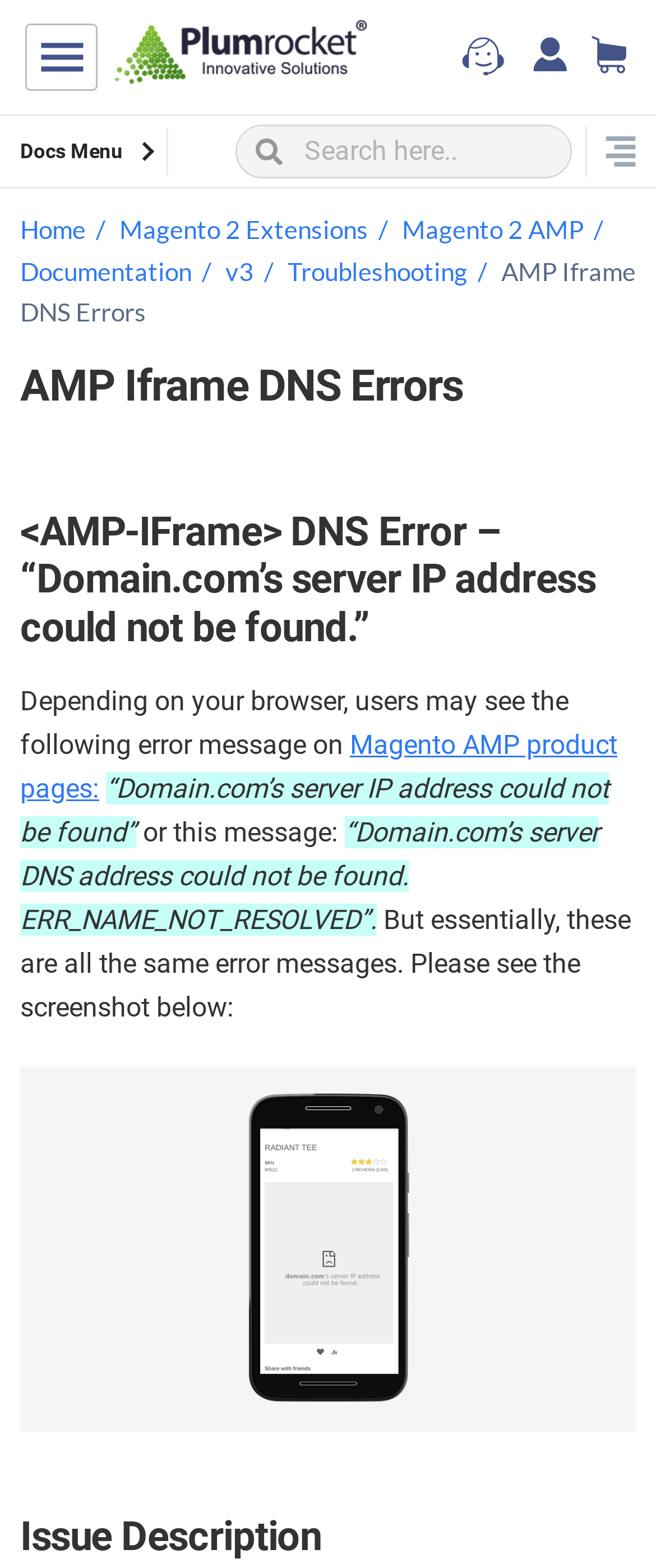Find and generate the main title of the webpage.

AMP Iframe DNS Errors